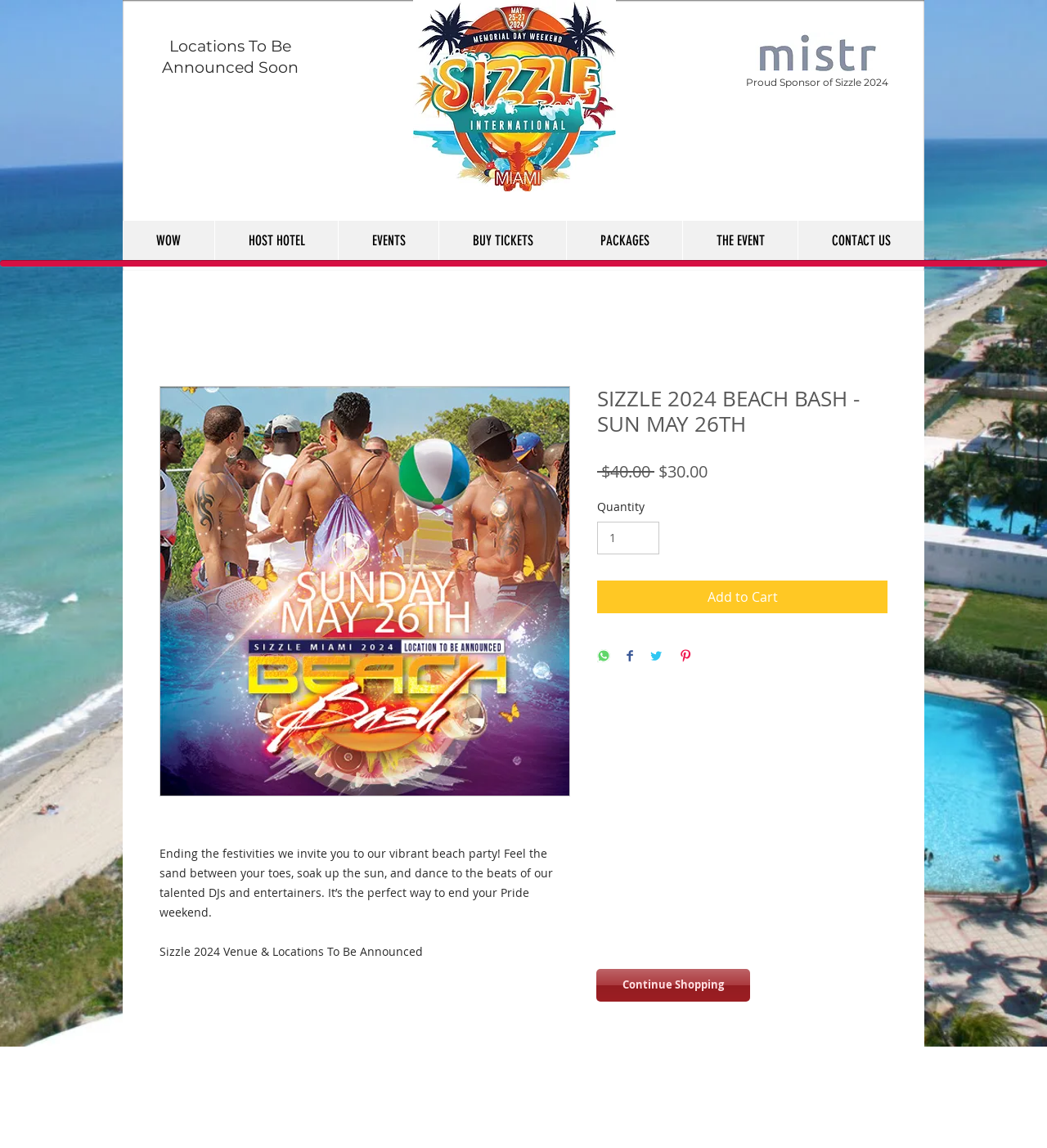What is the regular price of the ticket?
Use the screenshot to answer the question with a single word or phrase.

$40.00